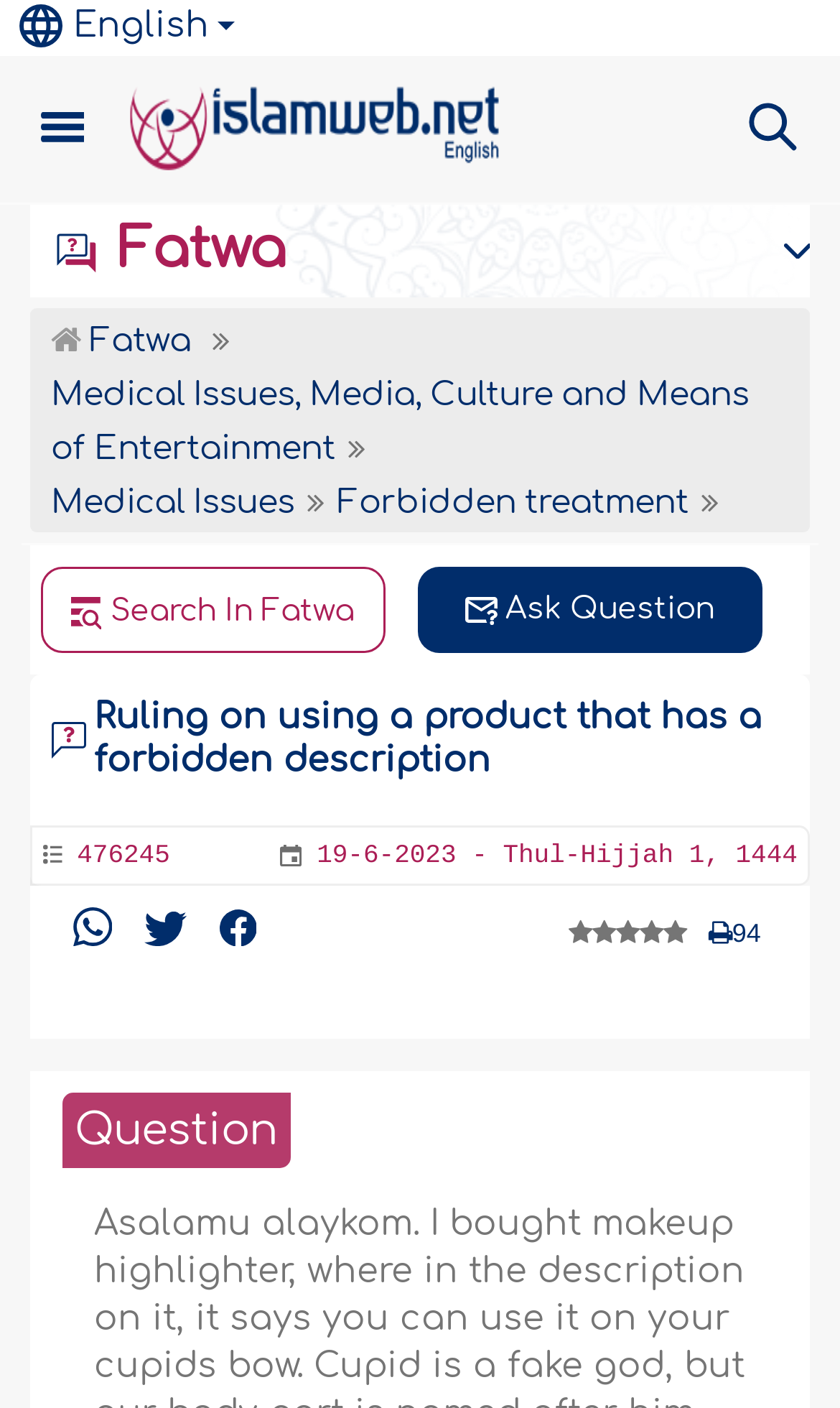Please identify the bounding box coordinates of the element I should click to complete this instruction: 'Rate this page'. The coordinates should be given as four float numbers between 0 and 1, like this: [left, top, right, bottom].

[0.677, 0.647, 0.818, 0.677]